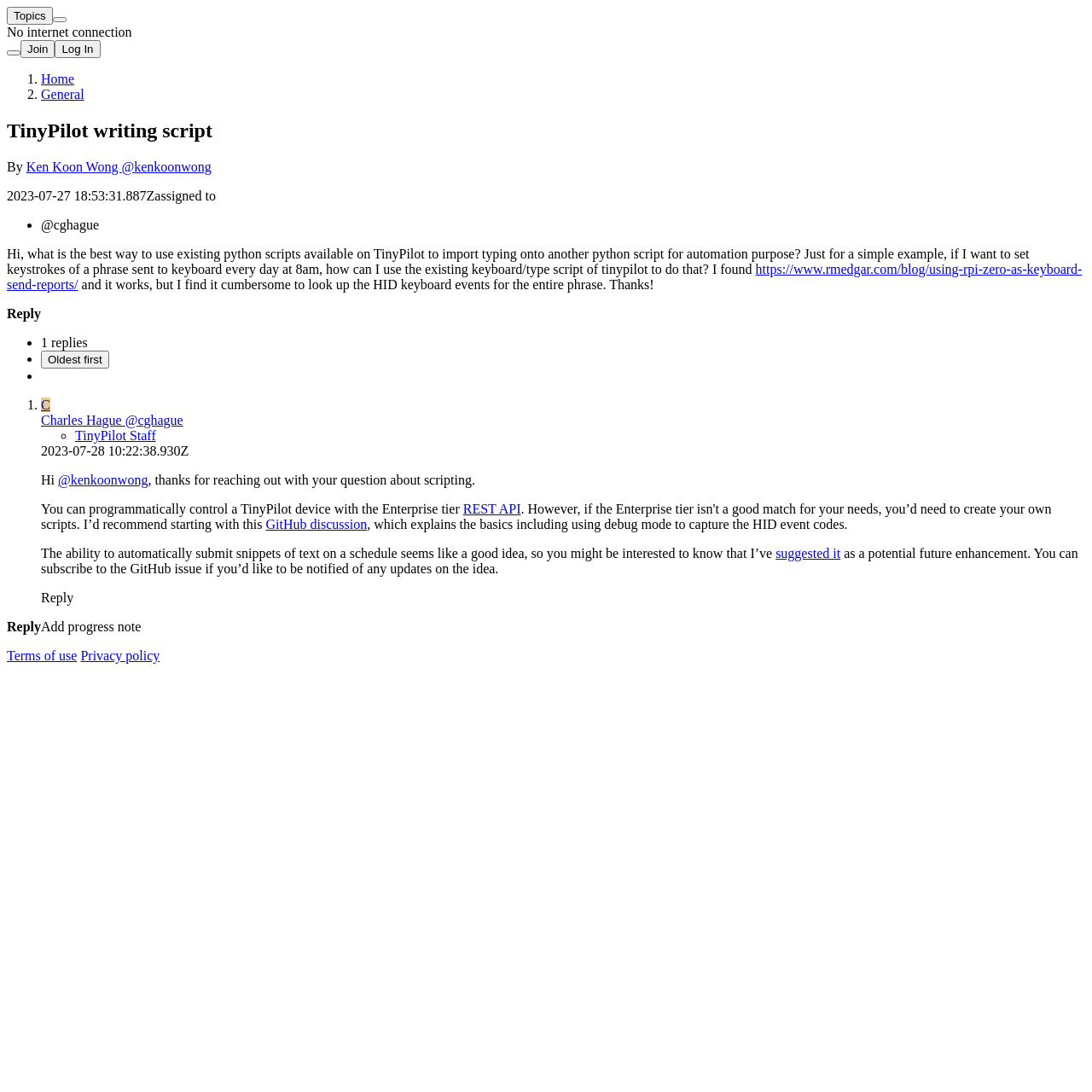Find the bounding box coordinates of the element to click in order to complete this instruction: "Click the 'Join' button". The bounding box coordinates must be four float numbers between 0 and 1, denoted as [left, top, right, bottom].

[0.019, 0.037, 0.05, 0.053]